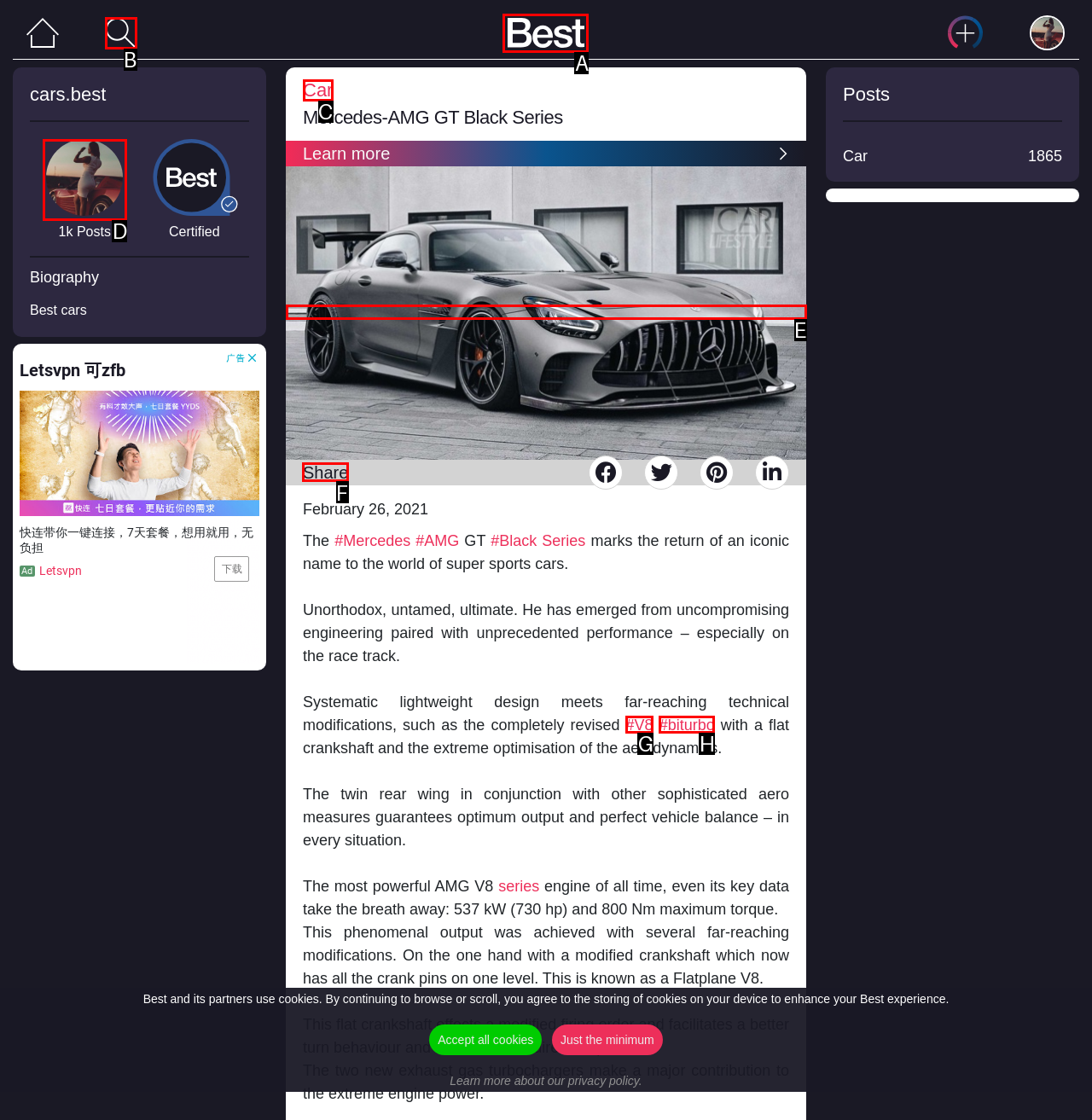From the given options, indicate the letter that corresponds to the action needed to complete this task: Share the post. Respond with only the letter.

F